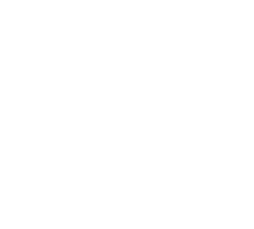What is the purpose of the graphic?
Using the image as a reference, give a one-word or short phrase answer.

Raise awareness and encourage community involvement